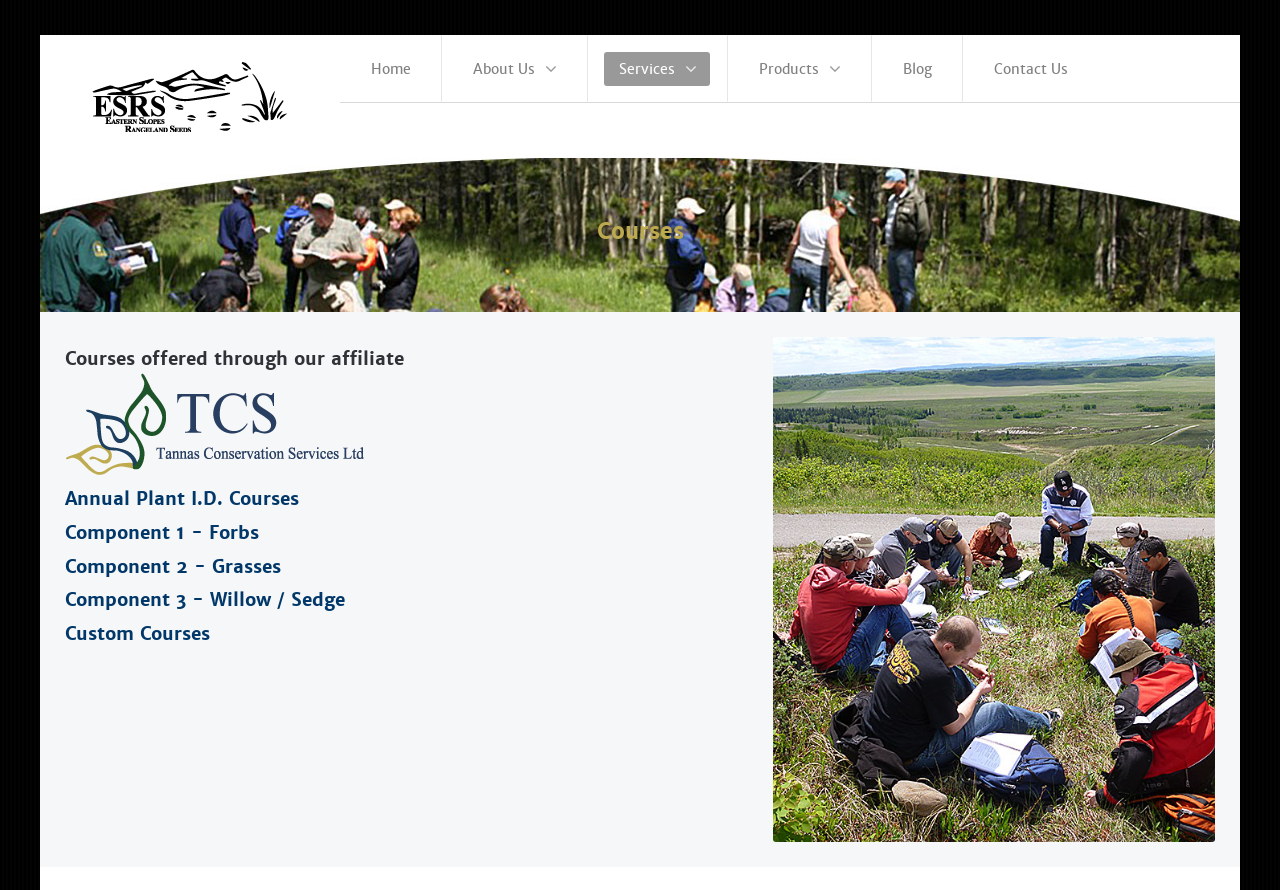Identify the bounding box coordinates of the area you need to click to perform the following instruction: "learn about annual plant I.D. courses".

[0.051, 0.548, 0.234, 0.574]